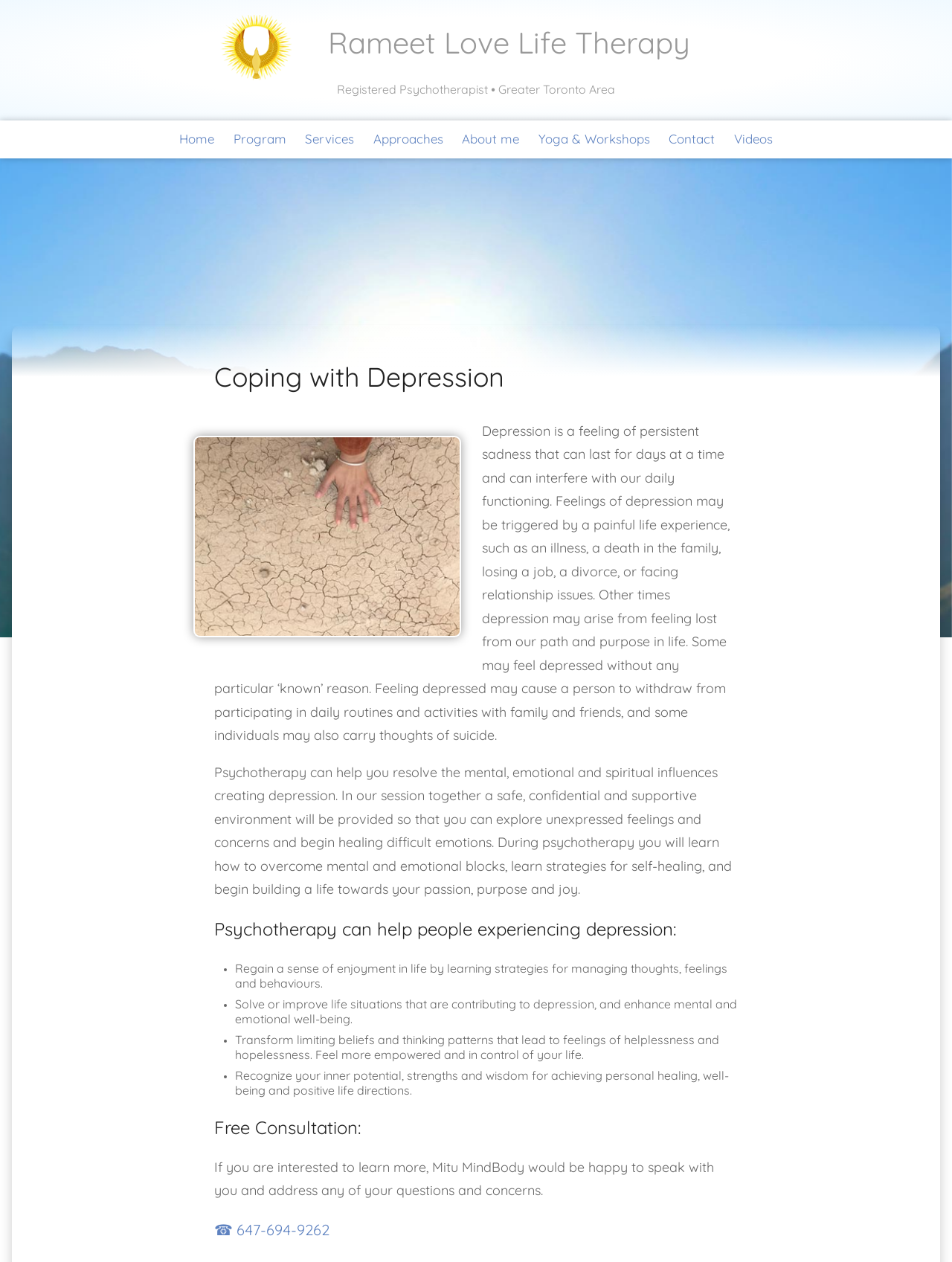What is the topic of the webpage?
Kindly answer the question with as much detail as you can.

The topic of the webpage can be determined by looking at the heading element that reads 'Coping with Depression', which is a prominent element on the webpage.